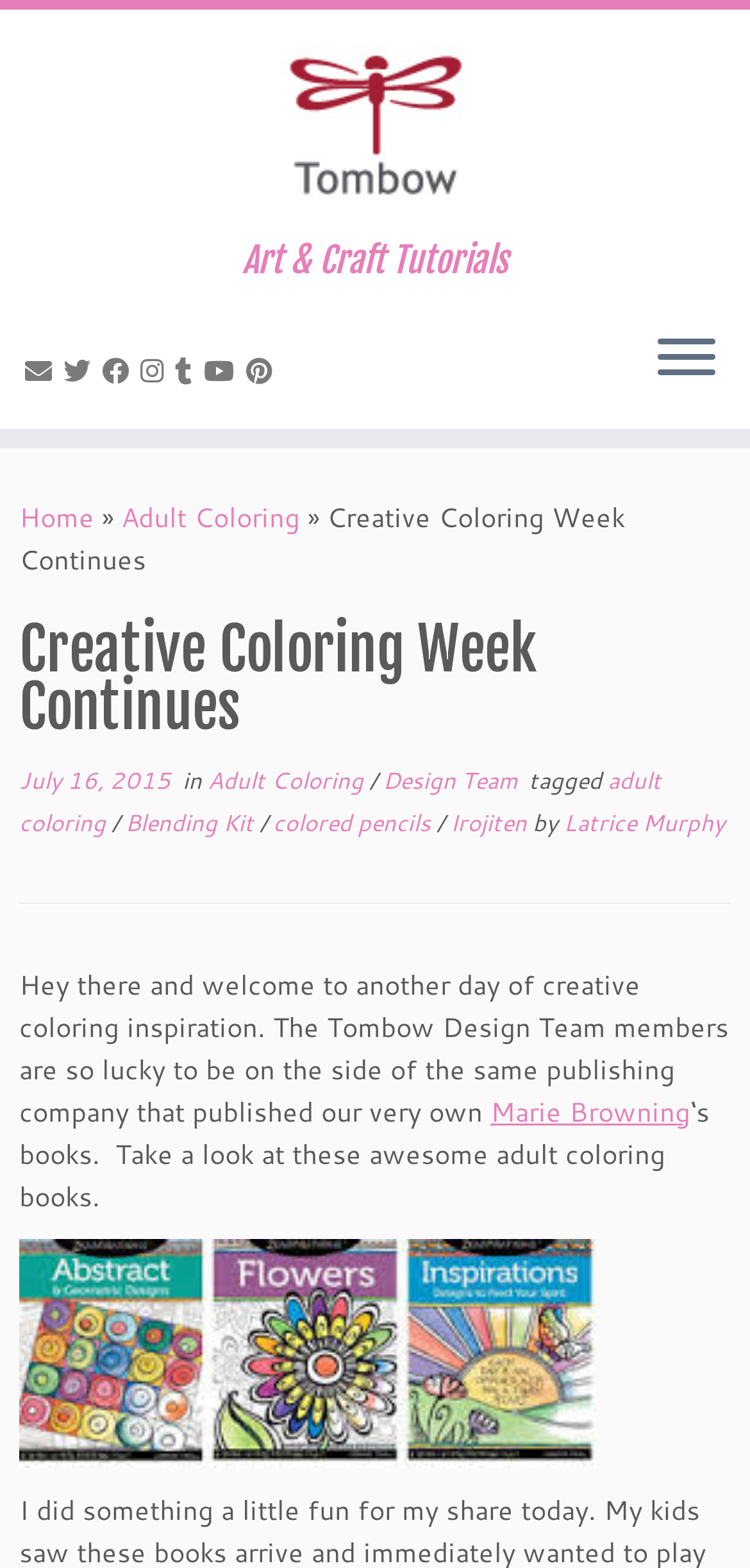Pinpoint the bounding box coordinates of the area that should be clicked to complete the following instruction: "View the Adult Coloring page". The coordinates must be given as four float numbers between 0 and 1, i.e., [left, top, right, bottom].

[0.162, 0.318, 0.4, 0.342]